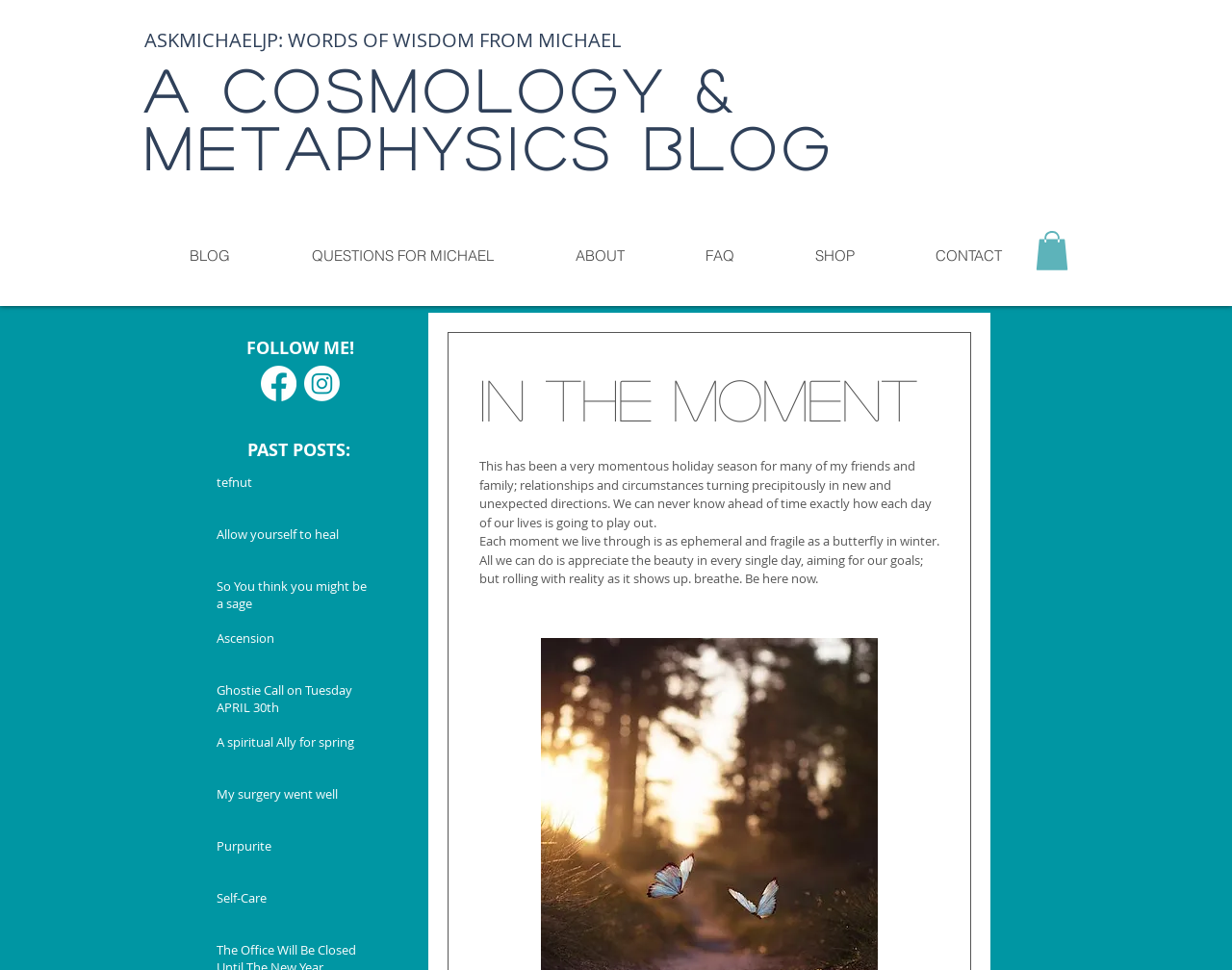Can you pinpoint the bounding box coordinates for the clickable element required for this instruction: "Get the eBook"? The coordinates should be four float numbers between 0 and 1, i.e., [left, top, right, bottom].

None